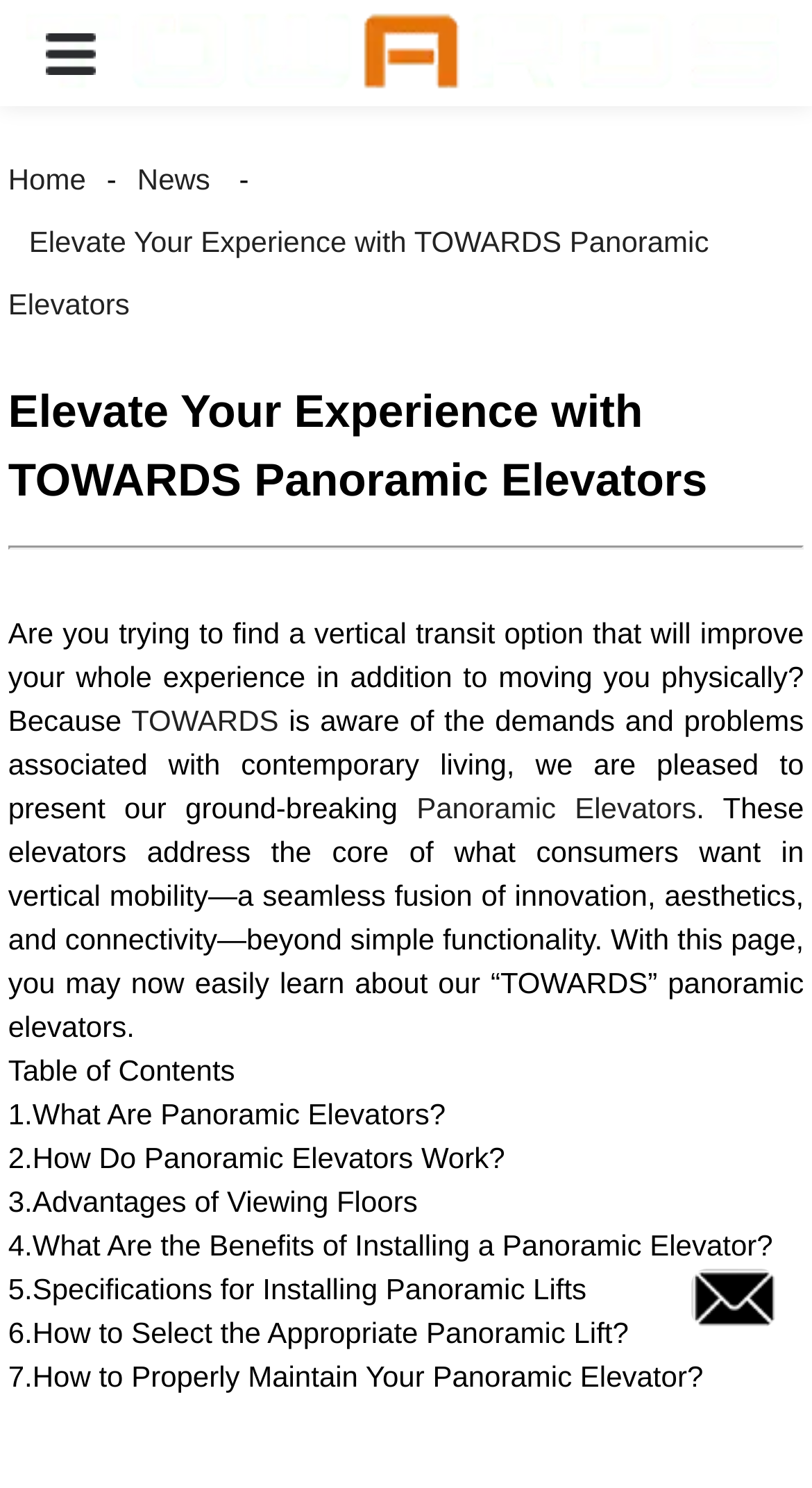Construct a comprehensive description capturing every detail on the webpage.

This webpage is about TOWARDS Panoramic Elevators, a manufacturer and supplier of panoramic elevators in China. At the top left corner, there is a logo image and a button. To the right of the logo, there are several links, including "Home" and "News". Below the logo, there is a prominent heading that reads "Elevate Your Experience with TOWARDS Panoramic Elevators". 

Underneath the heading, there is a horizontal separator line. The main content of the webpage starts with a paragraph of text that introduces the concept of panoramic elevators and how they can improve one's experience. The text mentions TOWARDS, a company that is aware of the demands and problems associated with contemporary living, and presents its ground-breaking panoramic elevators. 

There are several links embedded in the text, including "TOWARDS" and "Panoramic Elevators". The text continues to describe the features and benefits of panoramic elevators, including their seamless fusion of innovation, aesthetics, and connectivity. 

Below the introductory text, there is a table of contents with seven sections, each with a numbered heading that summarizes a specific topic related to panoramic elevators, such as what they are, how they work, their advantages, benefits, specifications, selection, and maintenance.